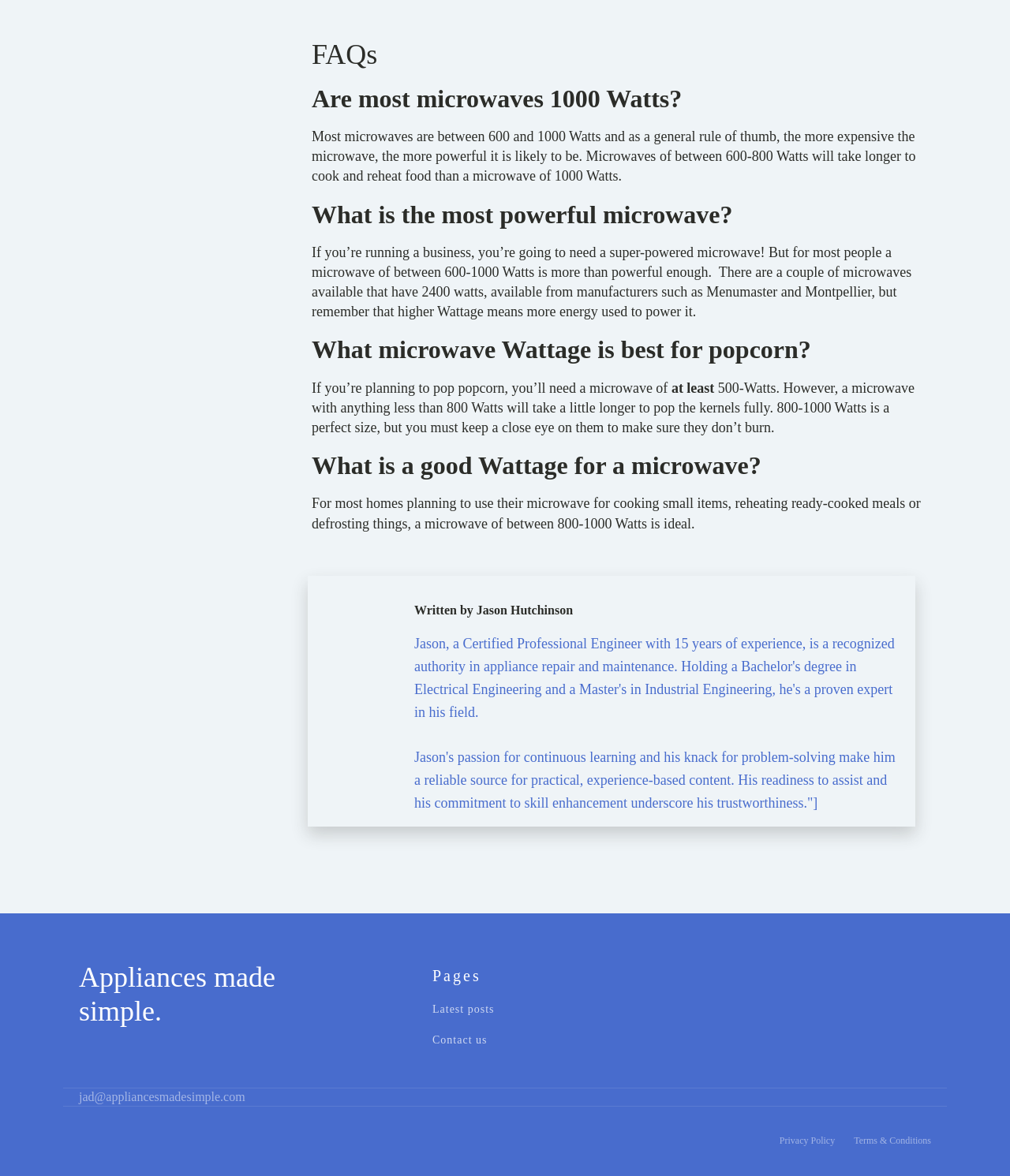Who is the author of the content on this webpage?
Kindly answer the question with as much detail as you can.

The author's name can be found in the link element that contains the text 'Written by Jason Hutchinson', which provides a brief bio of the author.